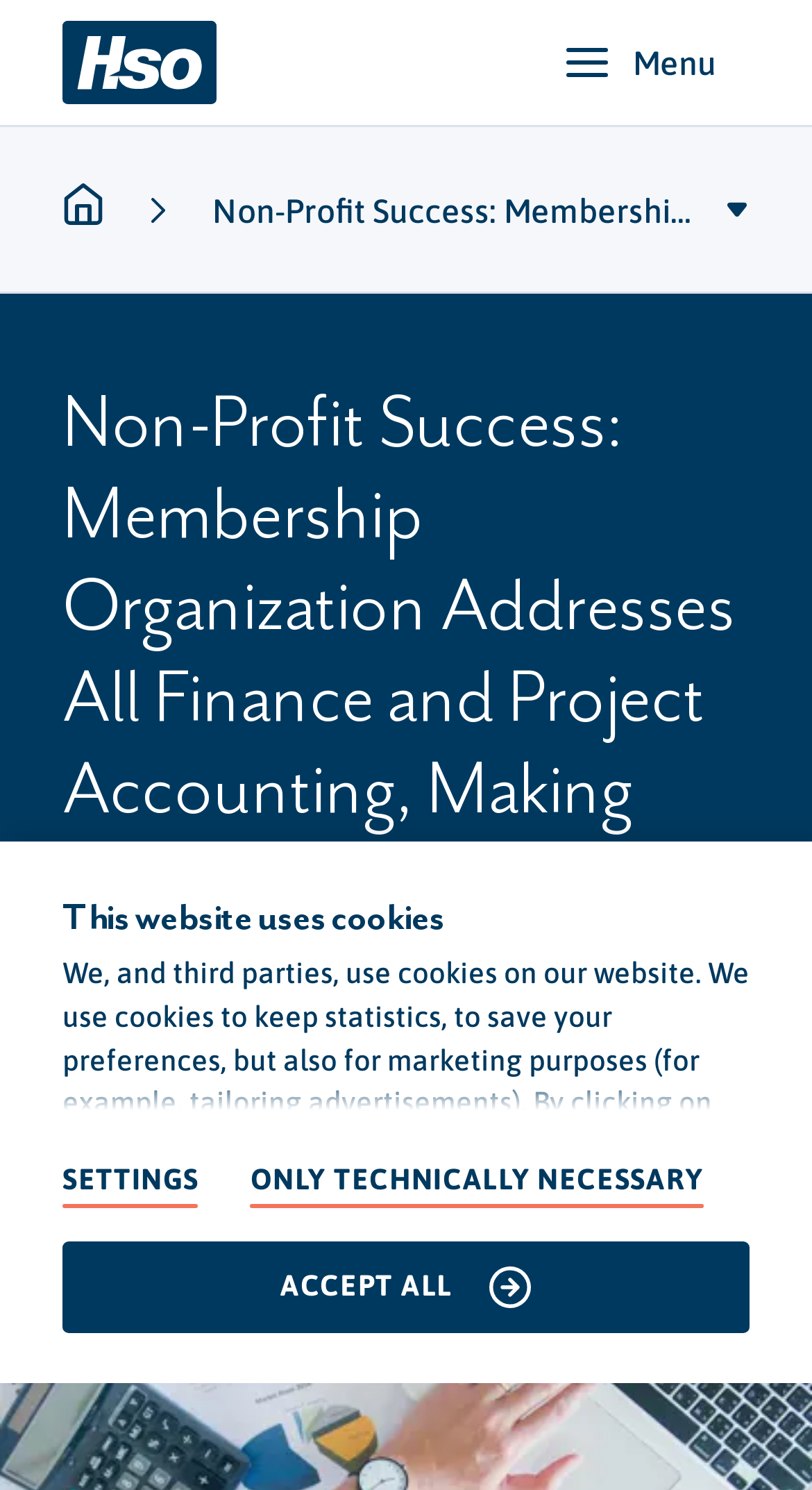Please provide a brief answer to the question using only one word or phrase: 
What is the purpose of the 'SETTINGS' button?

To adjust settings